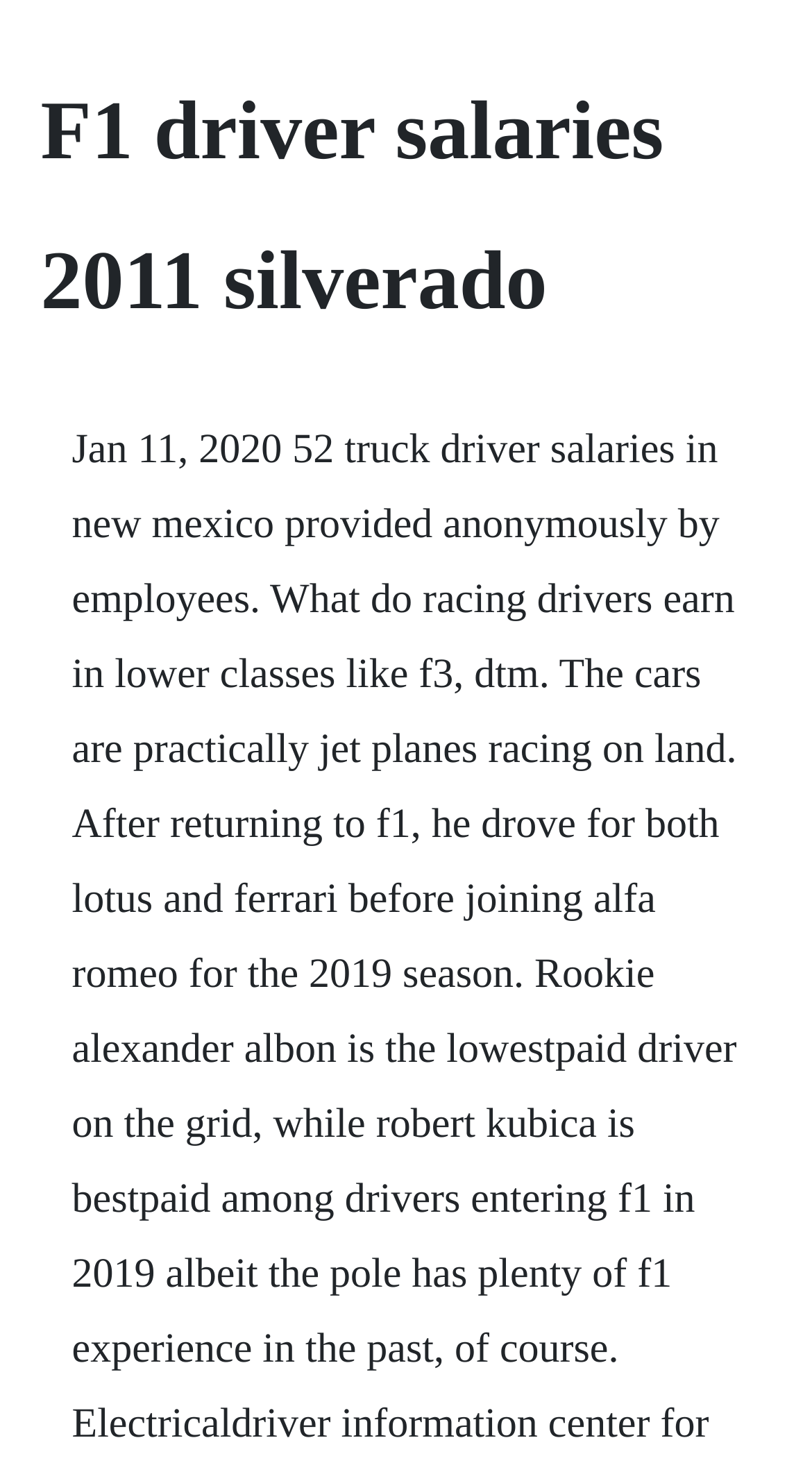Please determine the main heading text of this webpage.

F1 driver salaries 2011 silverado